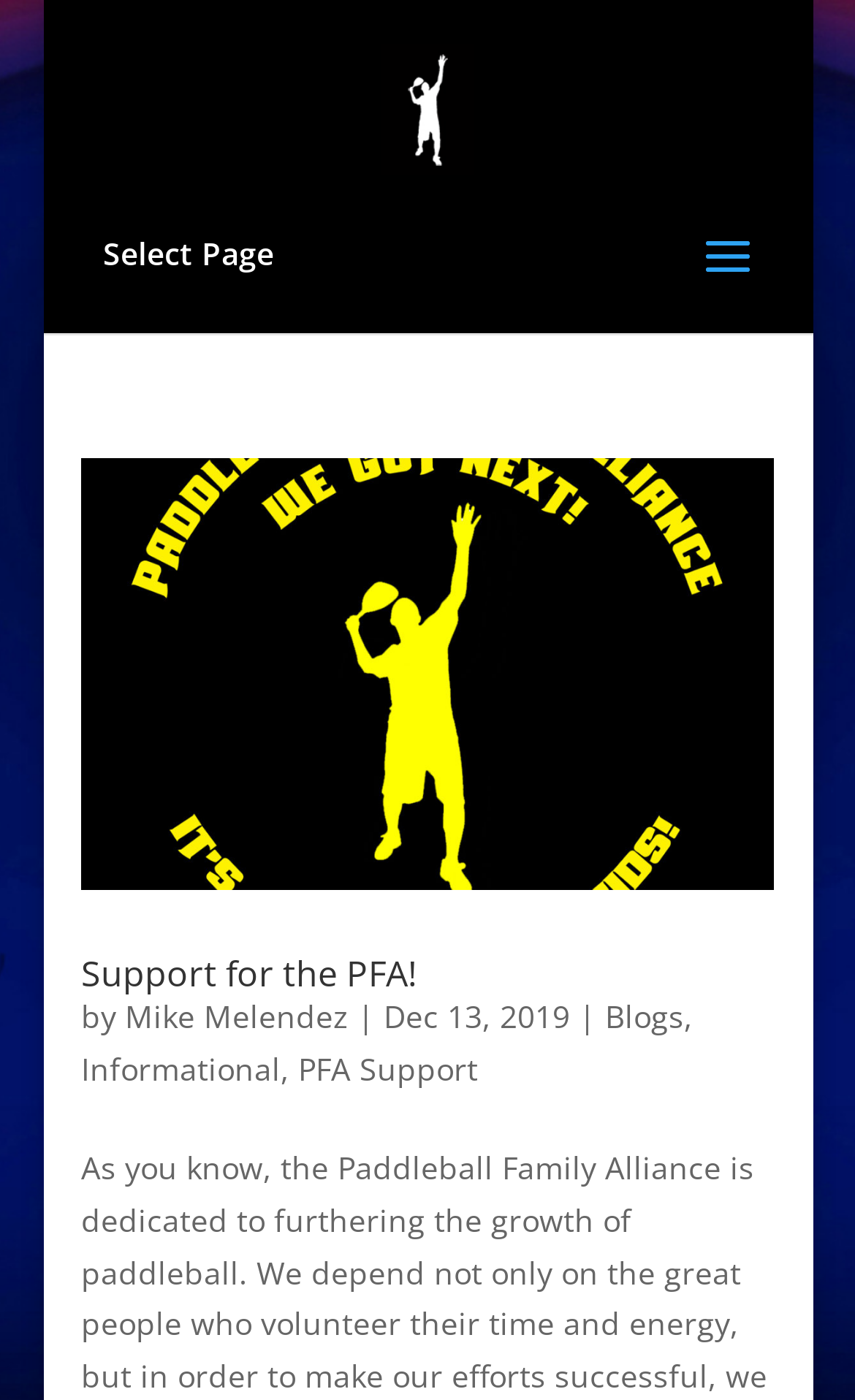Provide a one-word or short-phrase answer to the question:
When was the latest article published?

Dec 13, 2019